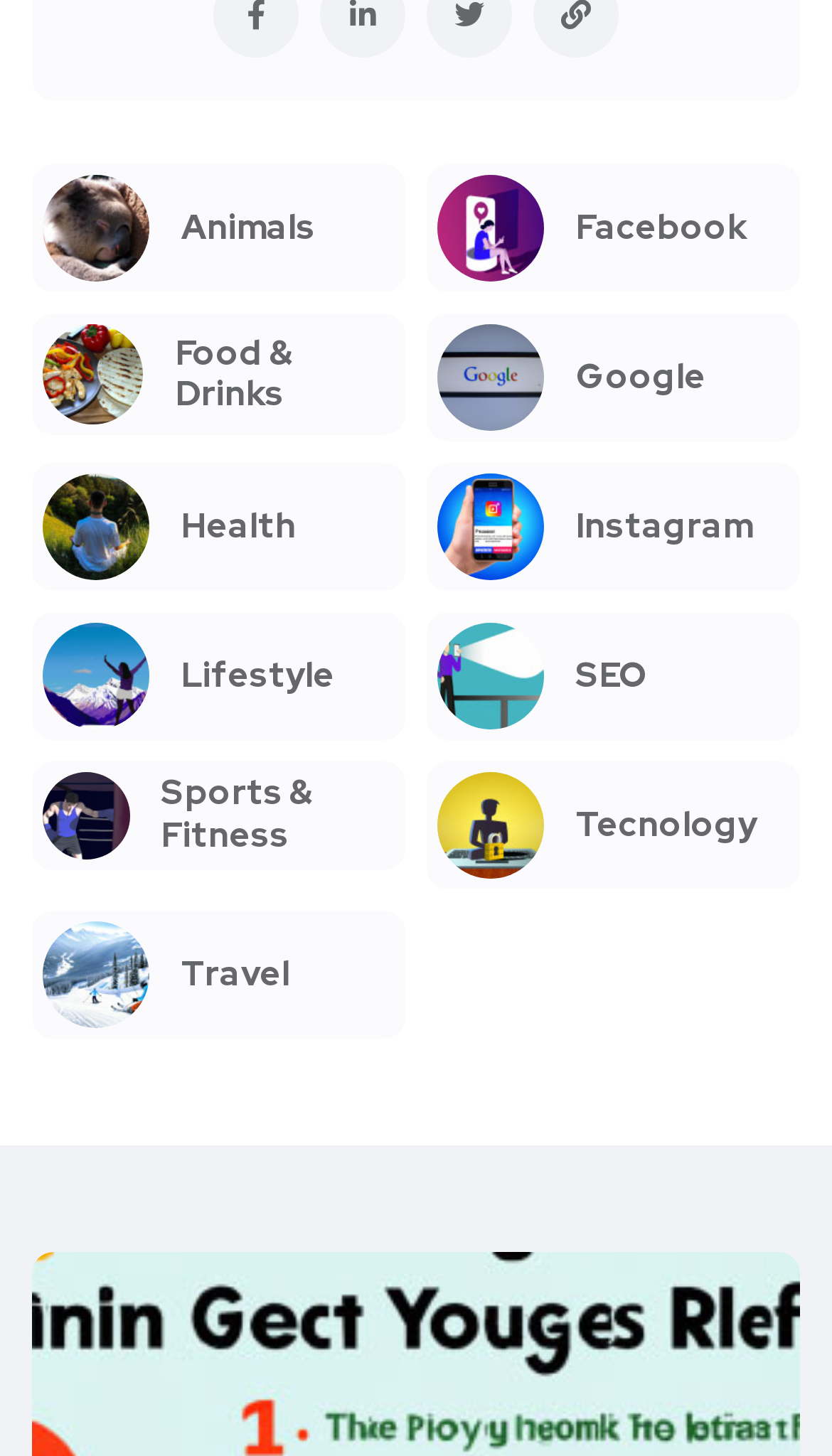What is the horizontal position of the 'SEO' link?
From the details in the image, provide a complete and detailed answer to the question.

I compared the x1 and x2 coordinates of the 'SEO' link and the 'lifestyle' link. The x1 and x2 values of the 'SEO' link are larger than those of the 'lifestyle' link, indicating that it is to the right of the 'lifestyle' link.